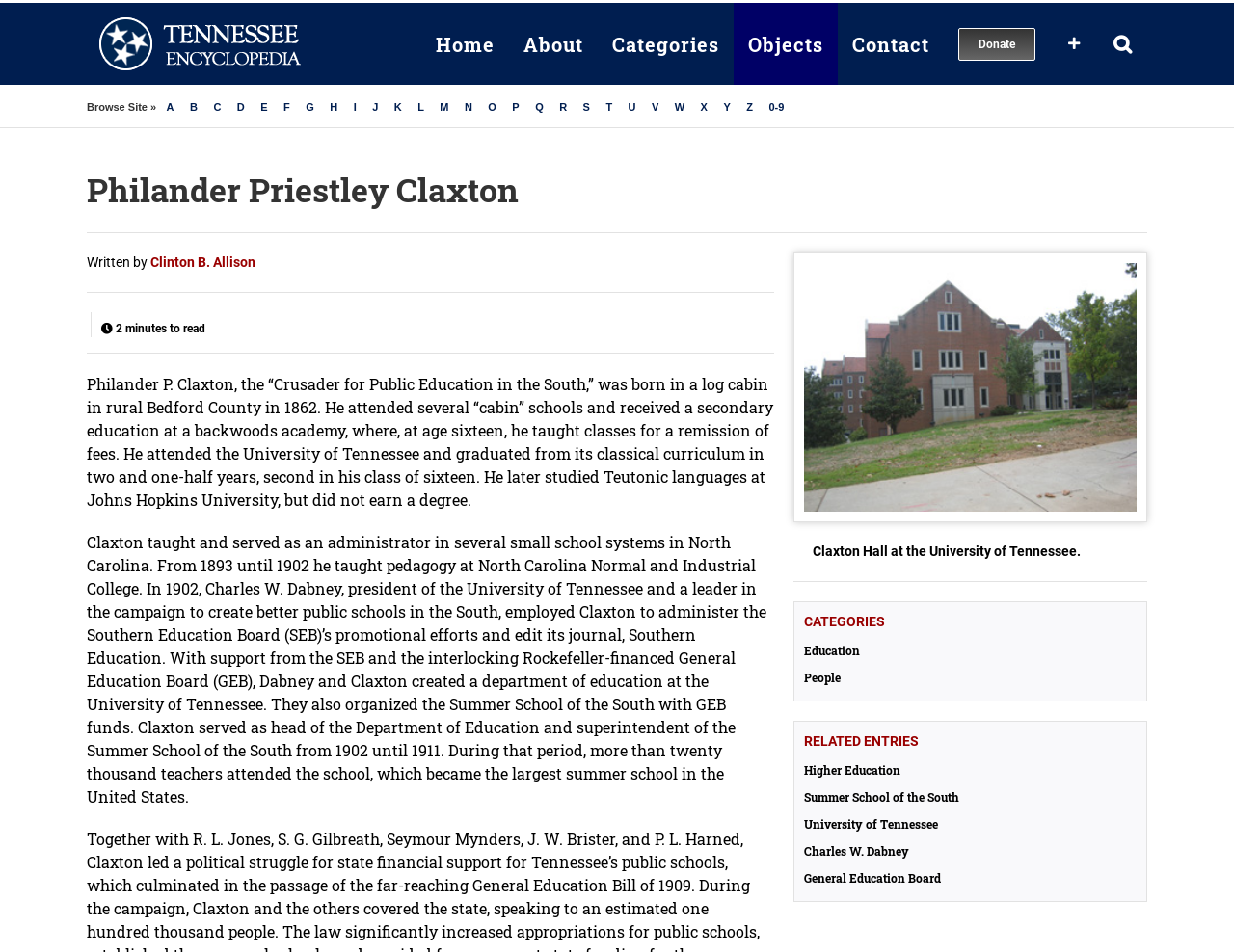Respond with a single word or phrase to the following question: What is the name of the organization that created a department of education at the University of Tennessee?

Southern Education Board (SEB) and General Education Board (GEB)